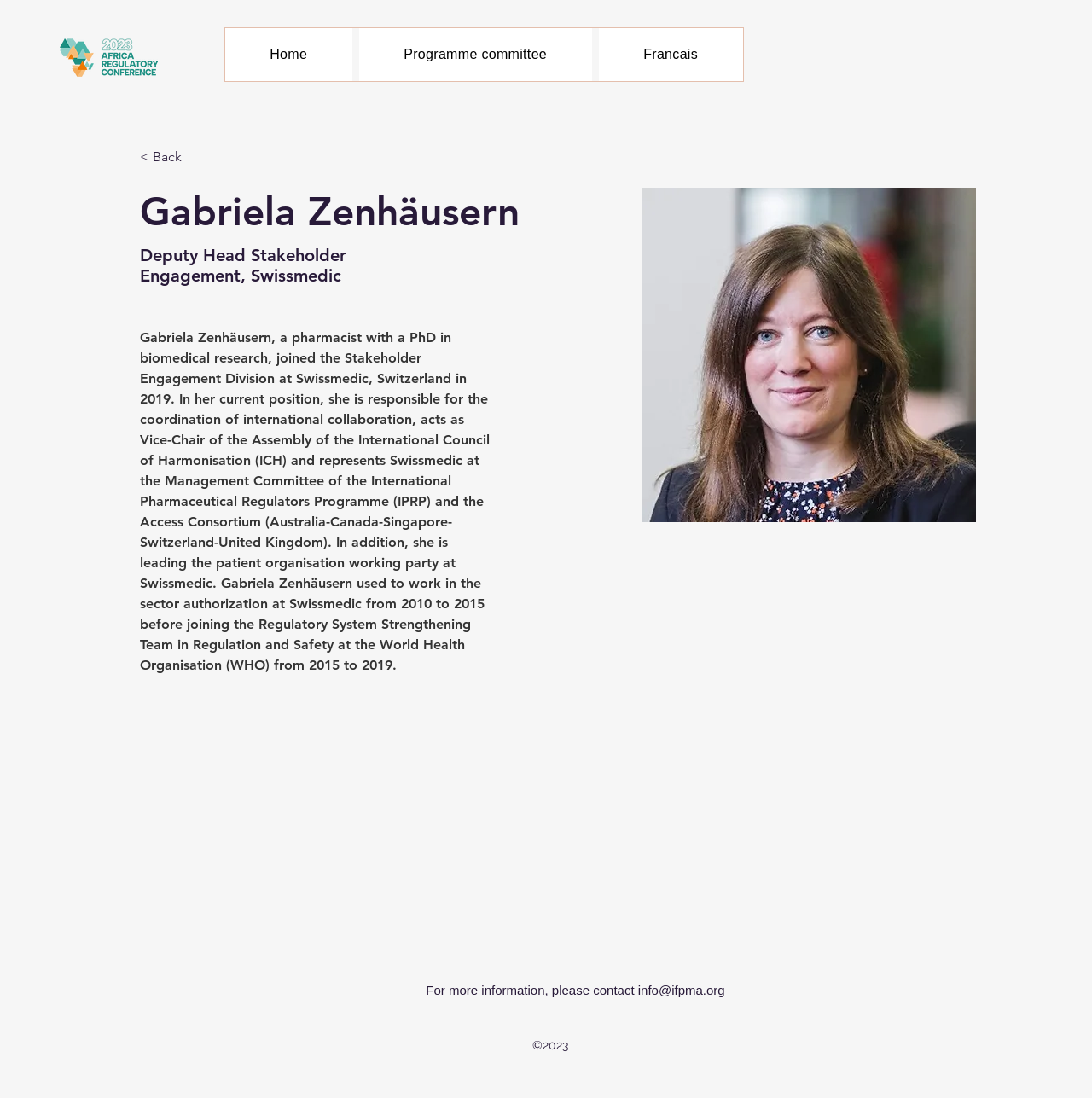What organization does Gabriela Zenhäusern represent at the Management Committee of the International Pharmaceutical Regulators Programme (IPRP)?
Please respond to the question with a detailed and thorough explanation.

I determined the answer by reading the paragraph of text that describes Gabriela Zenhäusern's responsibilities, which mentions that she represents Swissmedic at the Management Committee of the International Pharmaceutical Regulators Programme (IPRP).